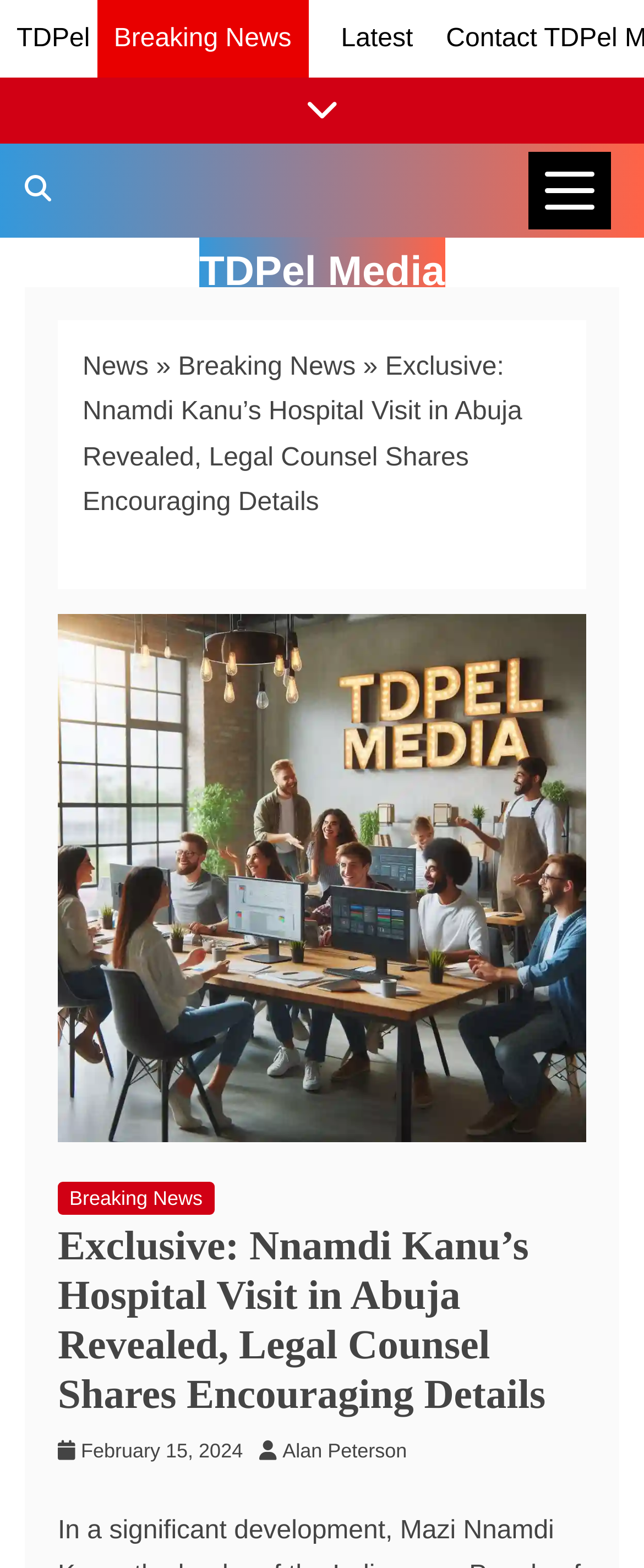Please determine the bounding box coordinates, formatted as (top-left x, top-left y, bottom-right x, bottom-right y), with all values as floating point numbers between 0 and 1. Identify the bounding box of the region described as: TDPel

[0.026, 0.016, 0.14, 0.034]